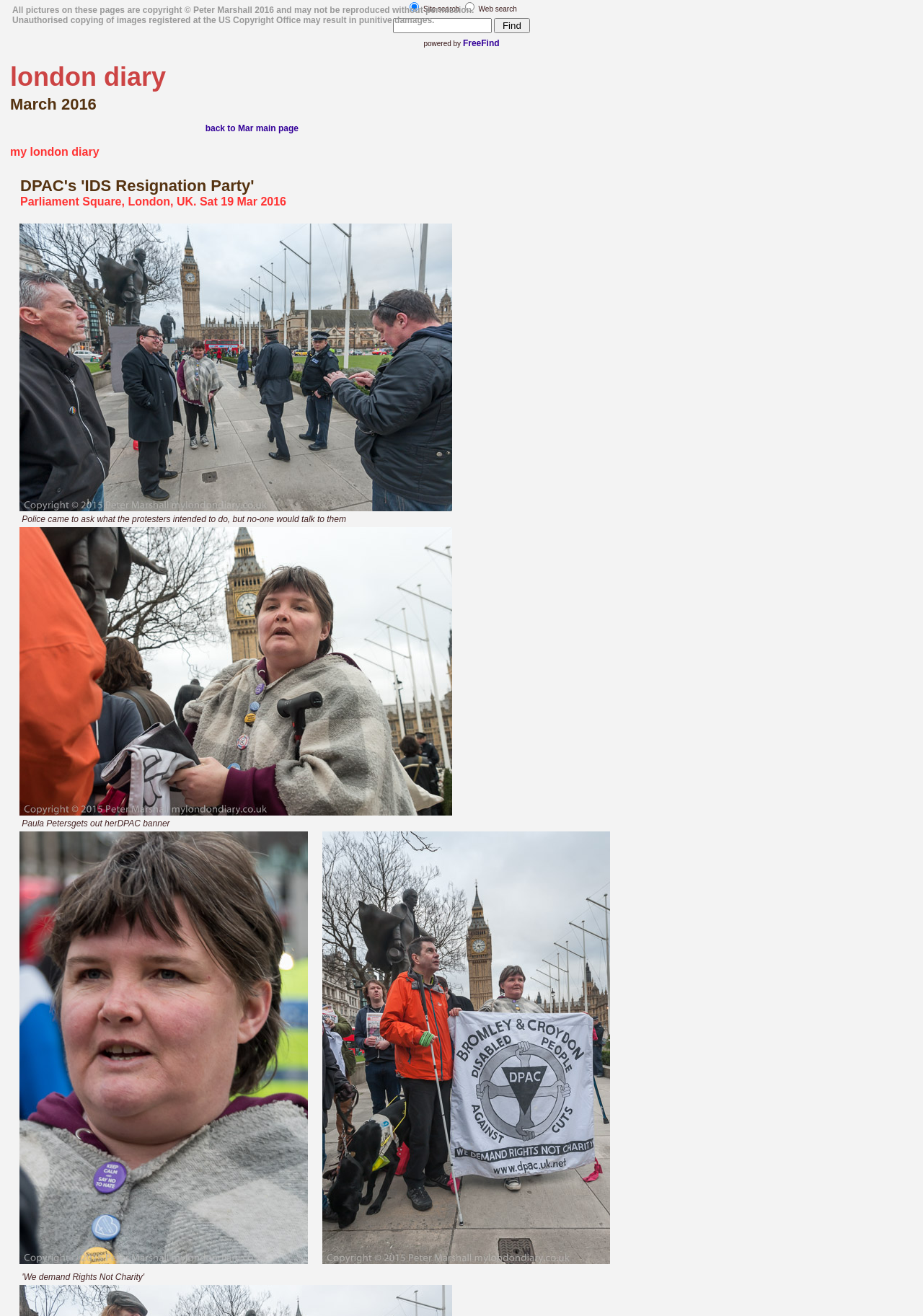Find and provide the bounding box coordinates for the UI element described here: "News". The coordinates should be given as four float numbers between 0 and 1: [left, top, right, bottom].

None